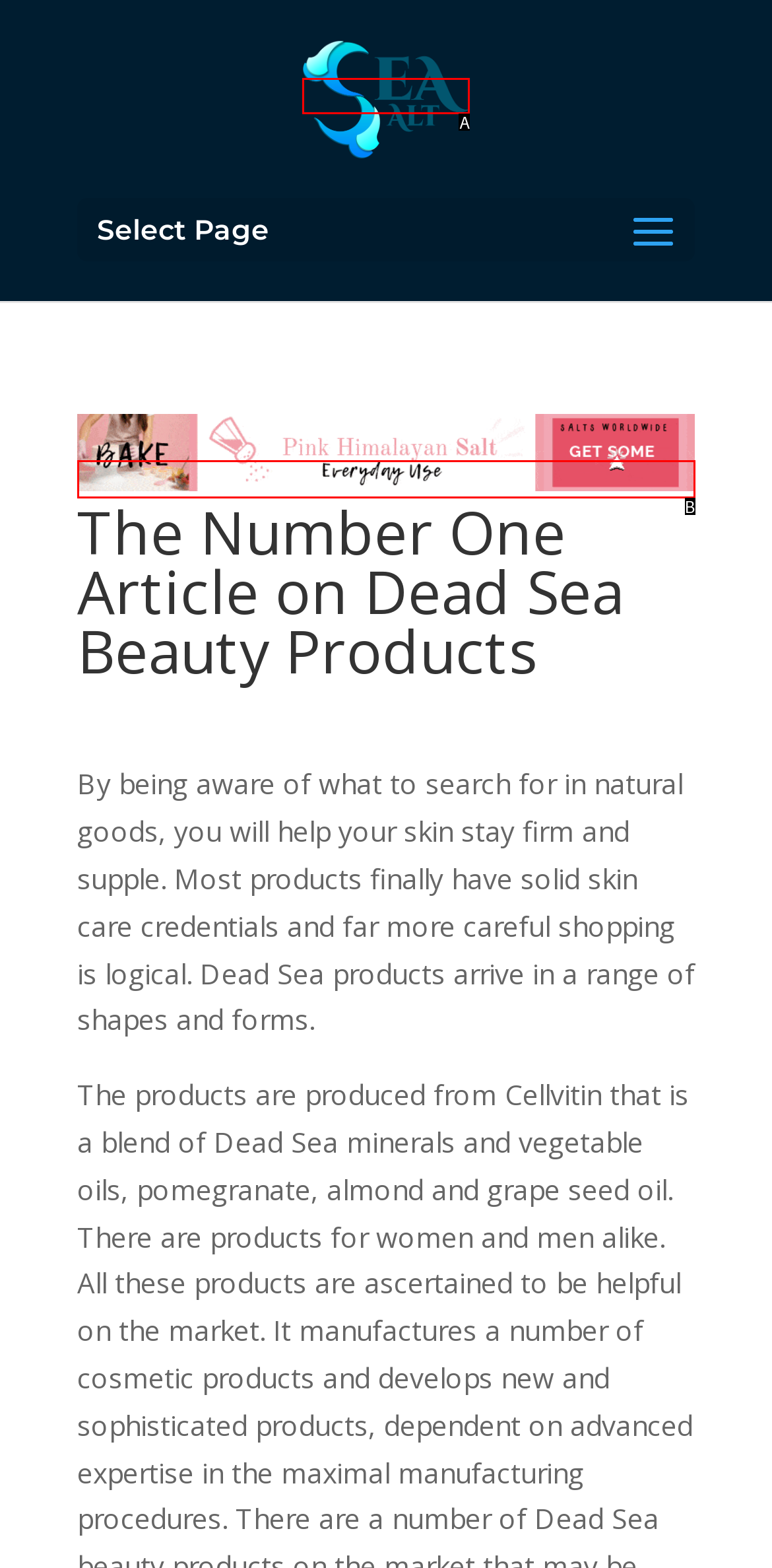Determine which option aligns with the description: alt="Salts Worldwide". Provide the letter of the chosen option directly.

B